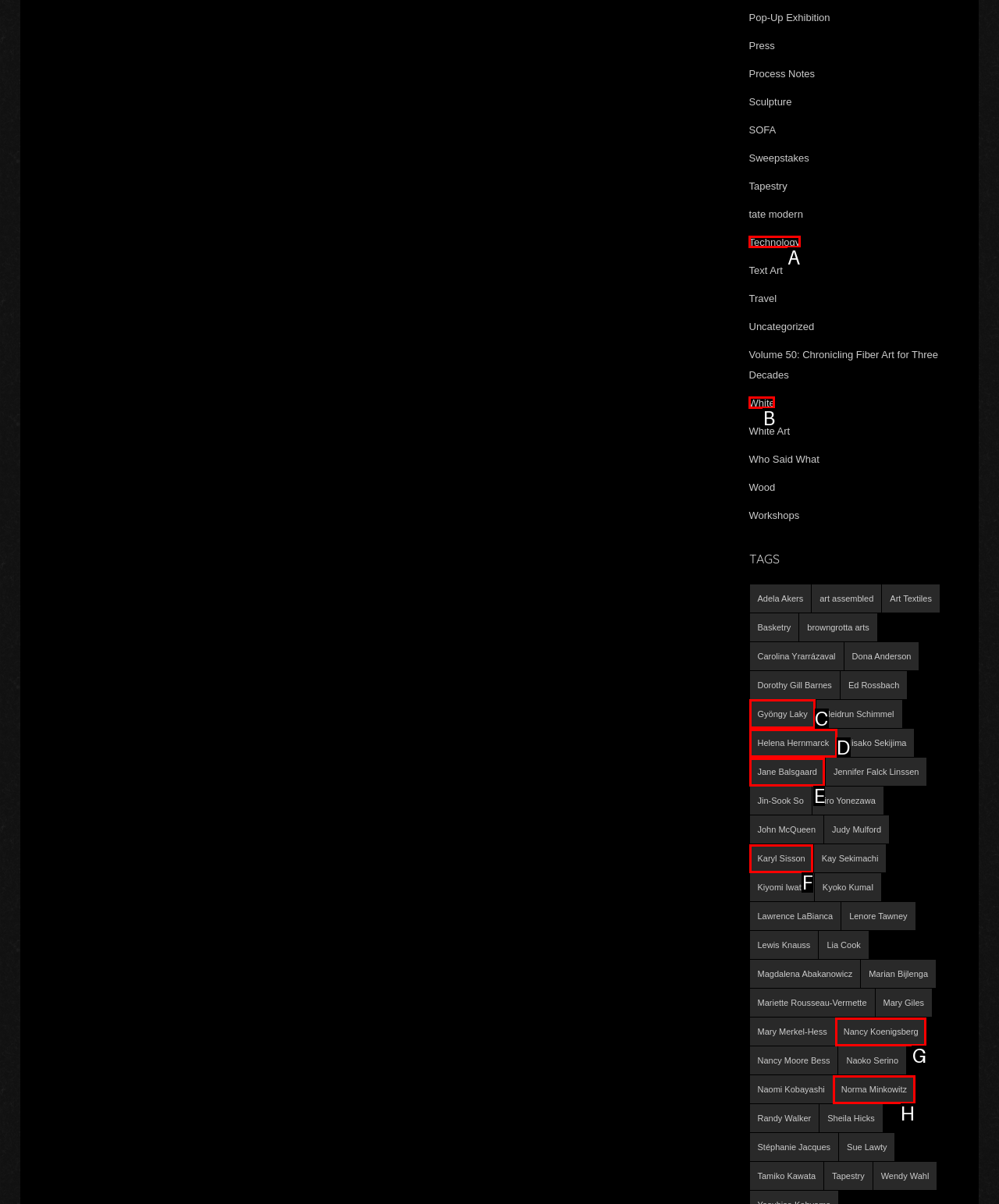Identify the correct HTML element to click for the task: Click on the 'Home' link. Provide the letter of your choice.

None